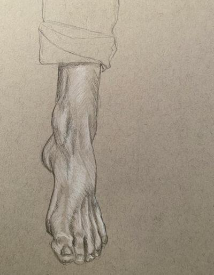Analyze the image and give a detailed response to the question:
What is the color of the paper background?

The caption describes the artwork as being rendered 'on a textured brown paper background', which implies that the color of the paper background is brown.